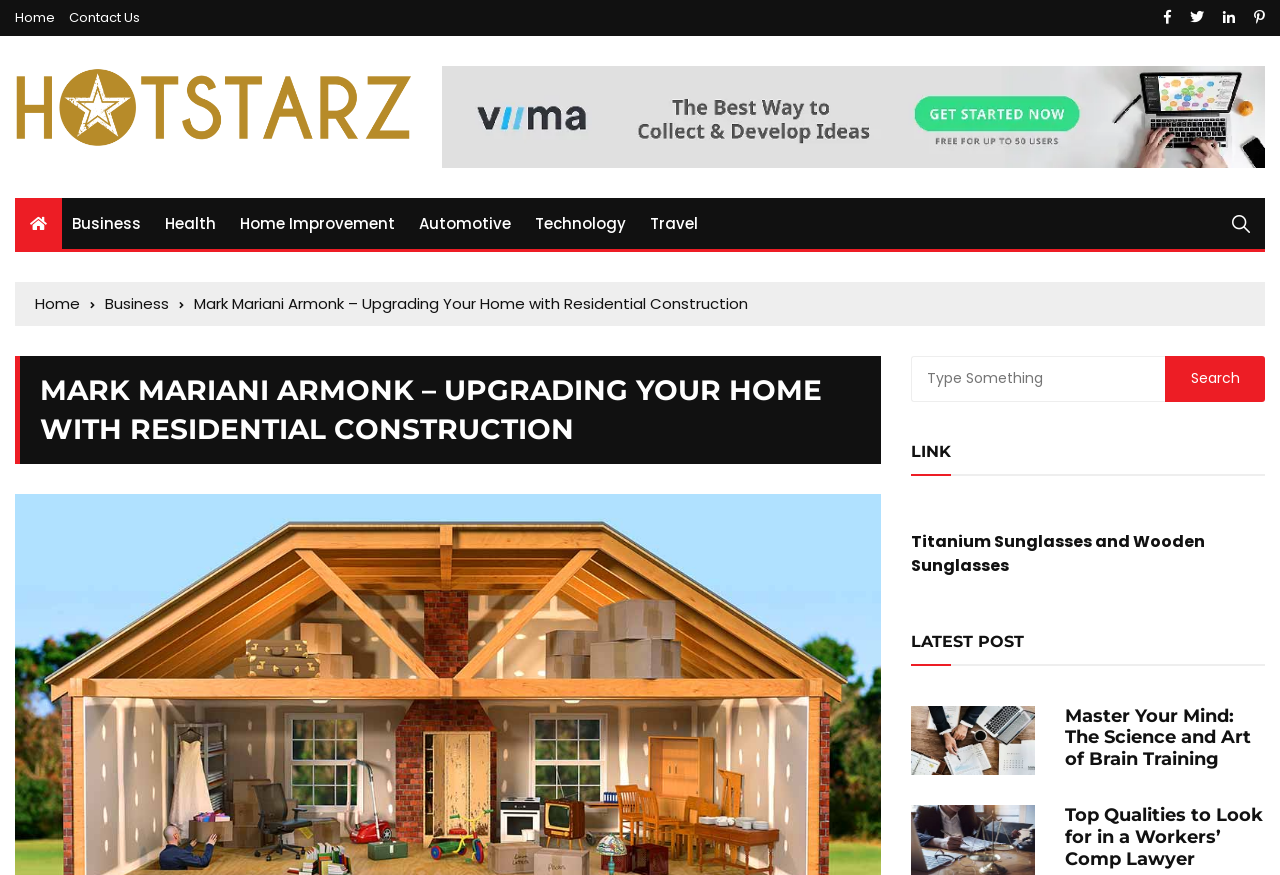Using the element description: "alt="HotstarZ"", determine the bounding box coordinates for the specified UI element. The coordinates should be four float numbers between 0 and 1, [left, top, right, bottom].

[0.012, 0.075, 0.322, 0.17]